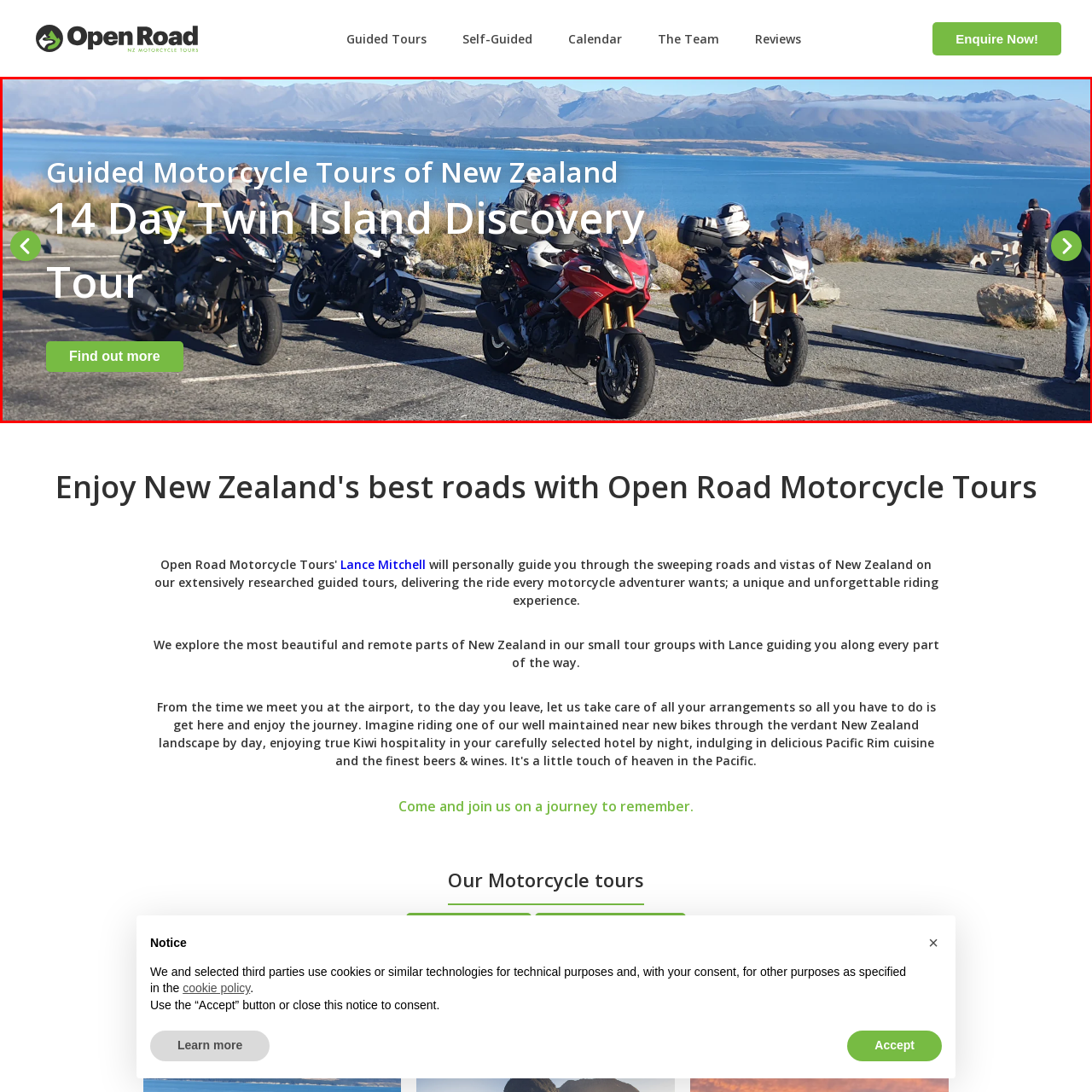What is the color of the sky in the background?  
Observe the image highlighted by the red bounding box and supply a detailed response derived from the visual information in the image.

The caption describes the background of the image as having 'majestic mountains rise against a clear blue sky', which suggests that the color of the sky in the background is blue.